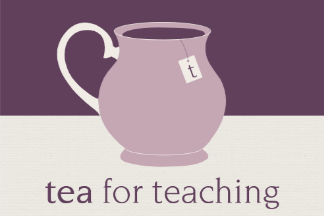Provide a brief response to the question using a single word or phrase: 
What is the shape of the object with a tea bag hanging from it?

Teapot